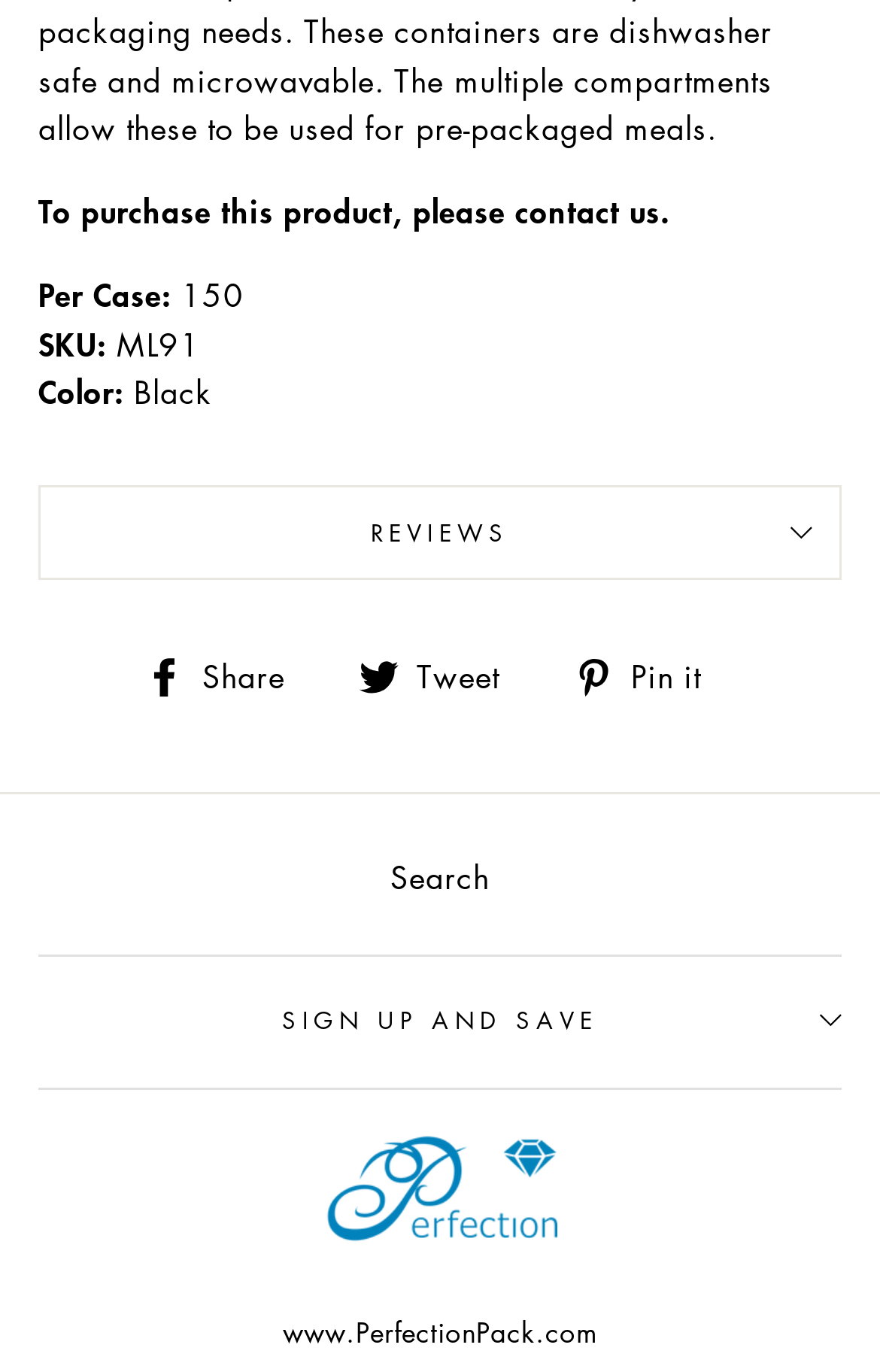What social media platforms can I share this product on?
Answer briefly with a single word or phrase based on the image.

Facebook, Twitter, Pinterest